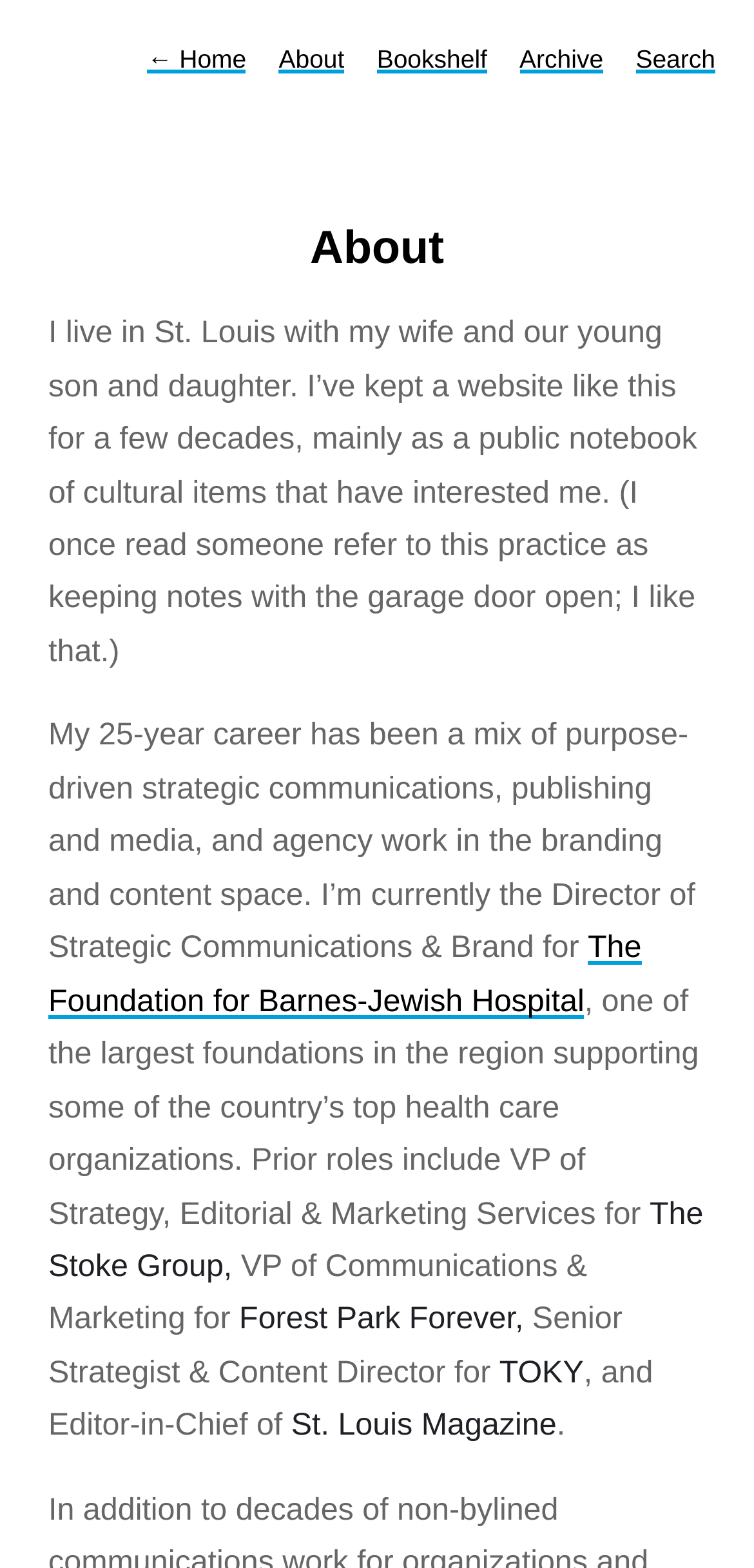Bounding box coordinates are given in the format (top-left x, top-left y, bottom-right x, bottom-right y). All values should be floating point numbers between 0 and 1. Provide the bounding box coordinate for the UI element described as: Bookshelf

[0.5, 0.028, 0.646, 0.047]